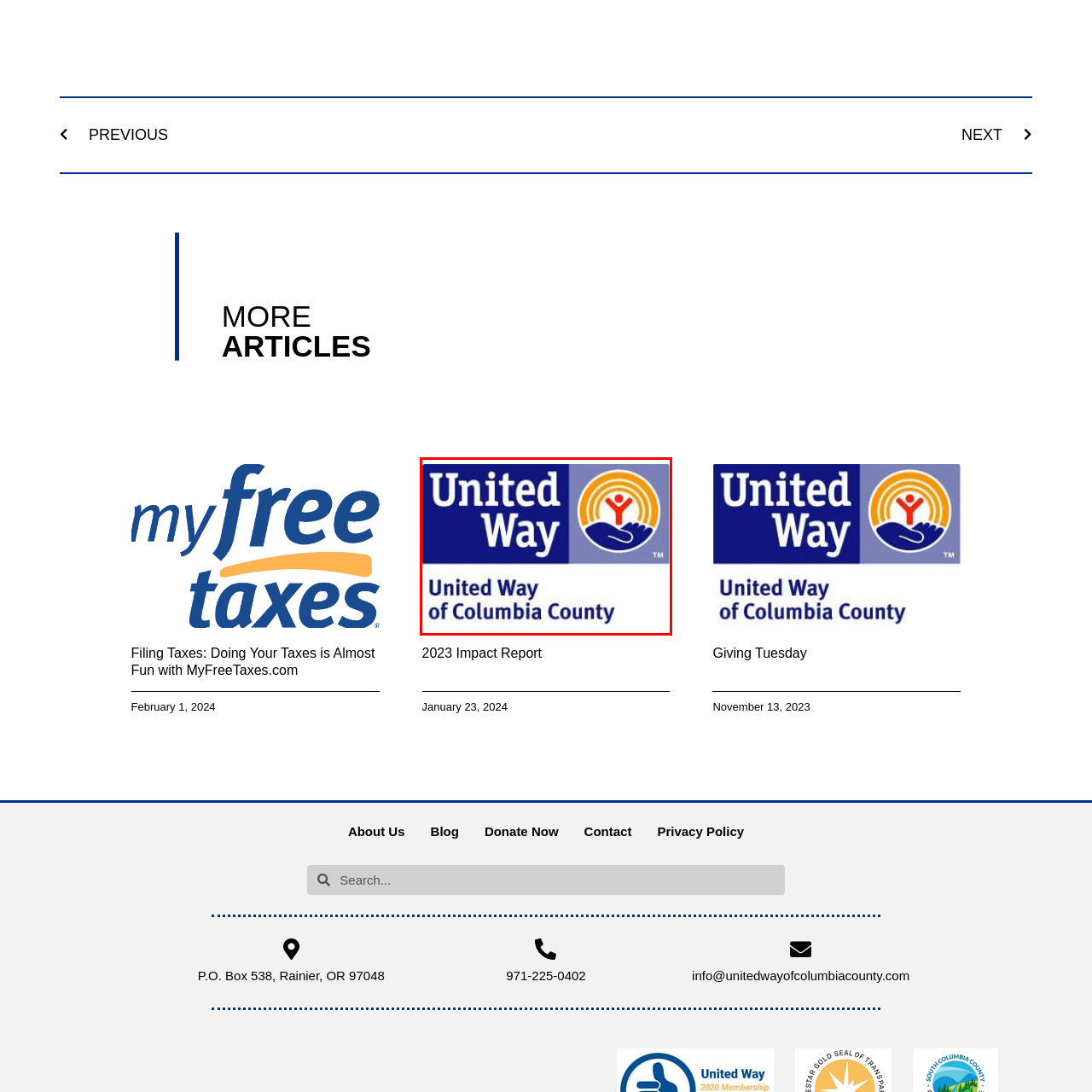What is symbolized by the orange and yellow sun?
Focus on the content inside the red bounding box and offer a detailed explanation.

The warm orange and yellow sun rising over a blue hand in the logo symbolizes hope and assistance, conveying the organization's mission to provide support and uplift communities.